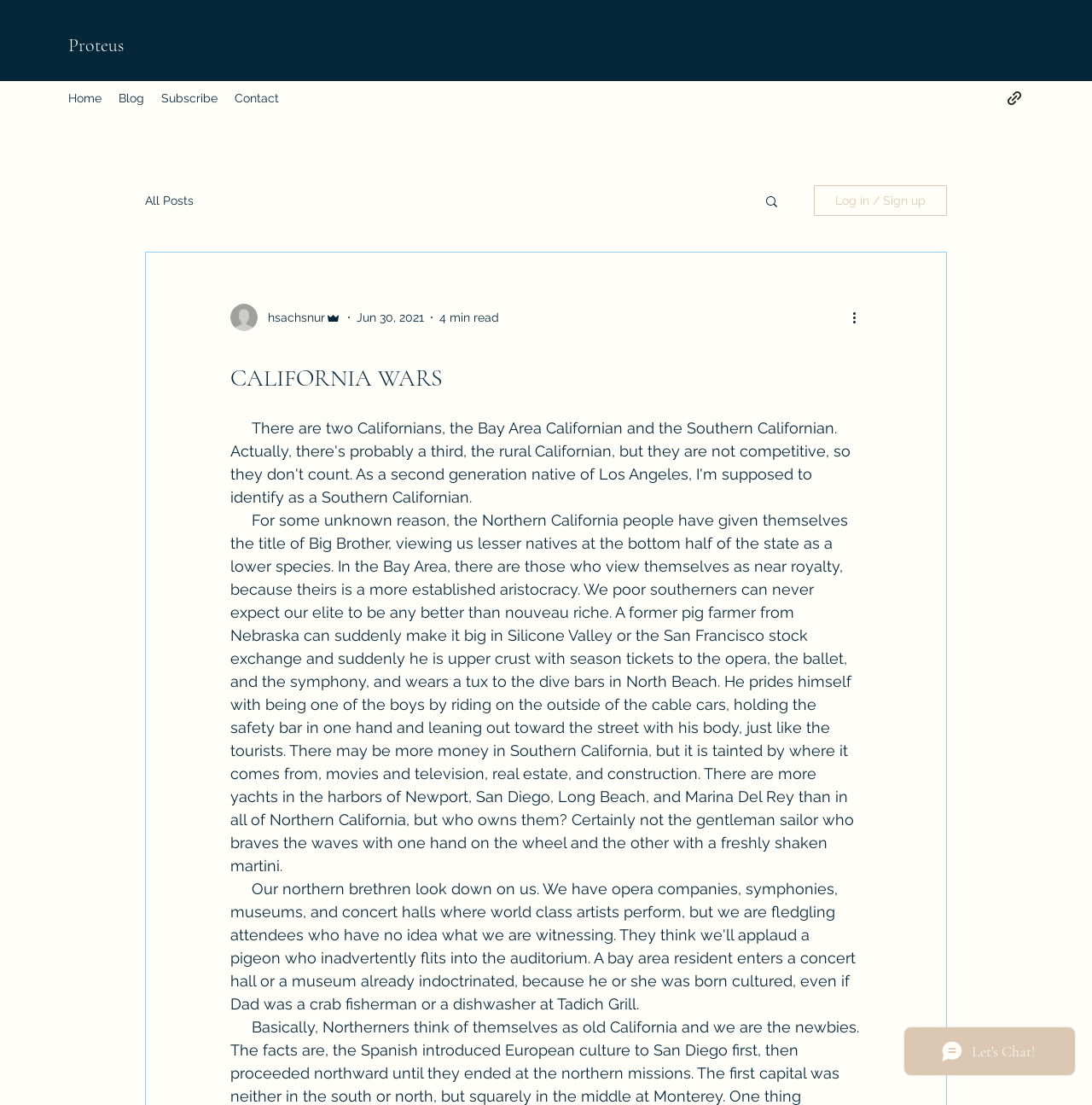Using the format (top-left x, top-left y, bottom-right x, bottom-right y), provide the bounding box coordinates for the described UI element. All values should be floating point numbers between 0 and 1: All Posts

[0.133, 0.175, 0.177, 0.188]